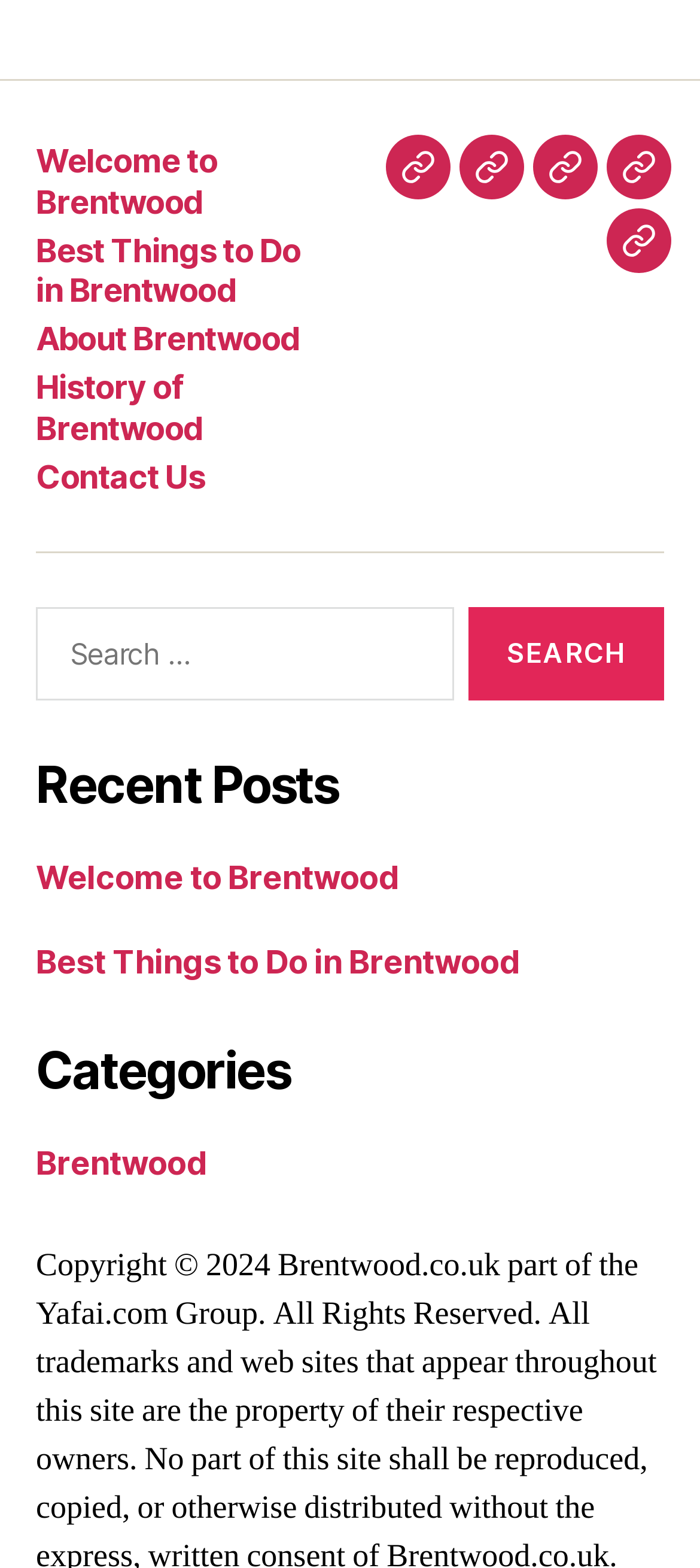Provide a single word or phrase to answer the given question: 
How many navigation sections are there?

3